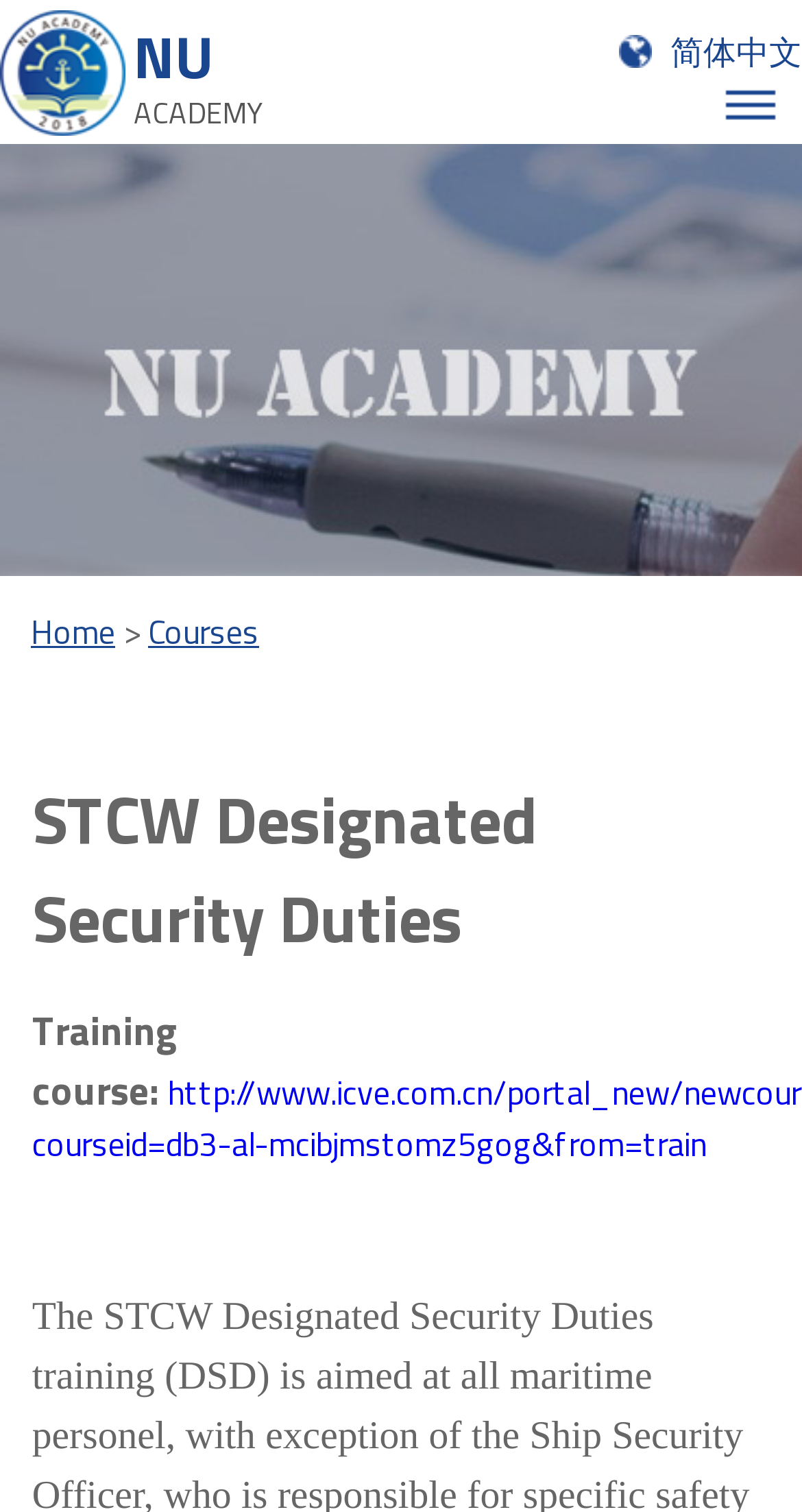Detail the various sections and features present on the webpage.

The webpage is titled "Courses - NU Academy" and appears to be a course catalog page. At the top right corner, there is a link to switch to "简体中文" (Simplified Chinese). Below this, there is a prominent heading "NU ACADEMY" which is also a link. 

On the top navigation bar, there are three links: "Home" on the left, followed by a greater-than symbol, and then "Courses". 

The main content of the page is a course description, with a heading "STCW Designated Security Duties" that spans almost the entire width of the page. Below this heading, there is a label "Training course:" followed by a blank space, indicating that the course details will be displayed in this area.